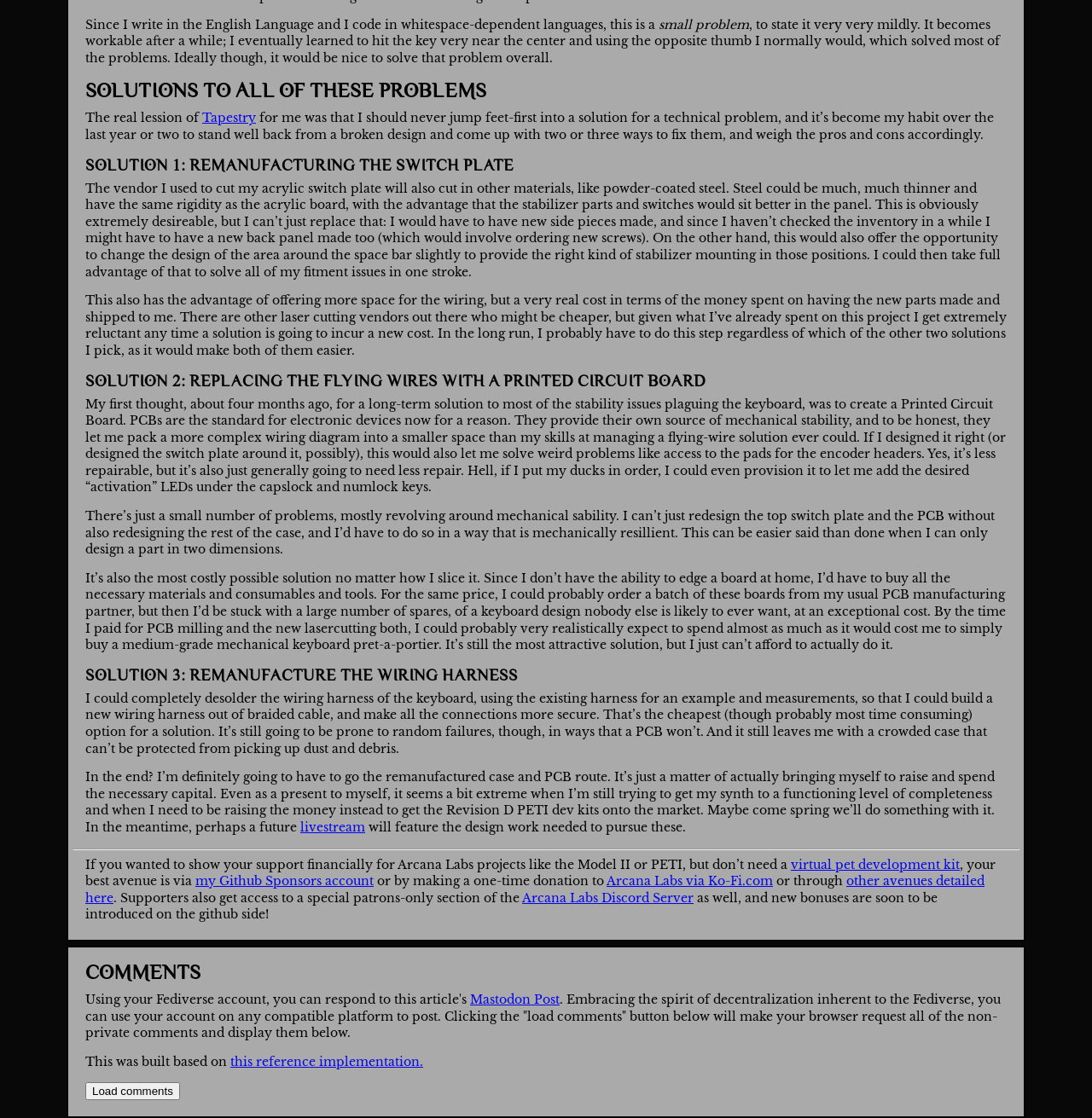What is the author's current project besides the keyboard?
Using the image, answer in one word or phrase.

Synth and PETI dev kits